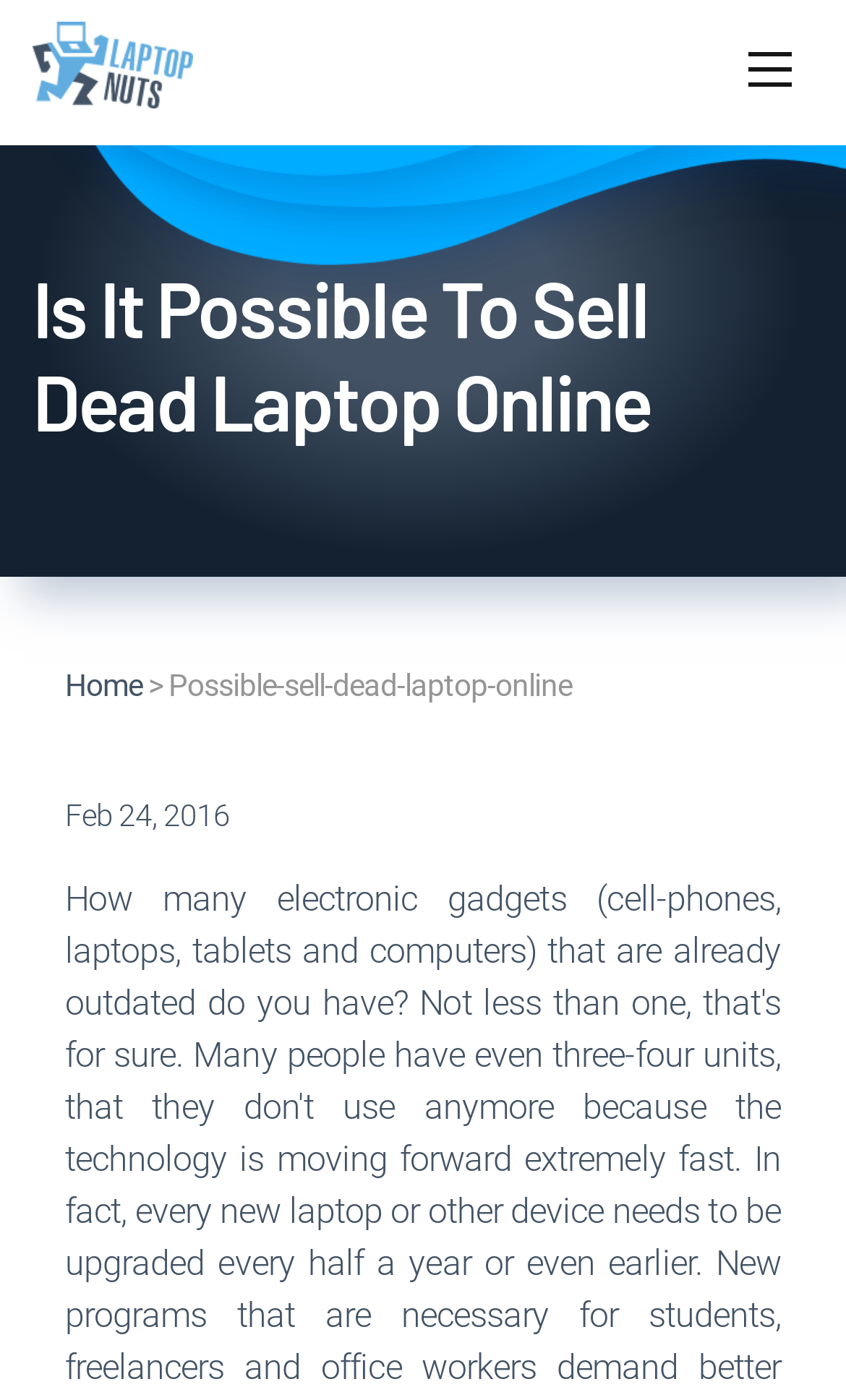Answer briefly with one word or phrase:
What is the logo of the website?

Laptopnuts